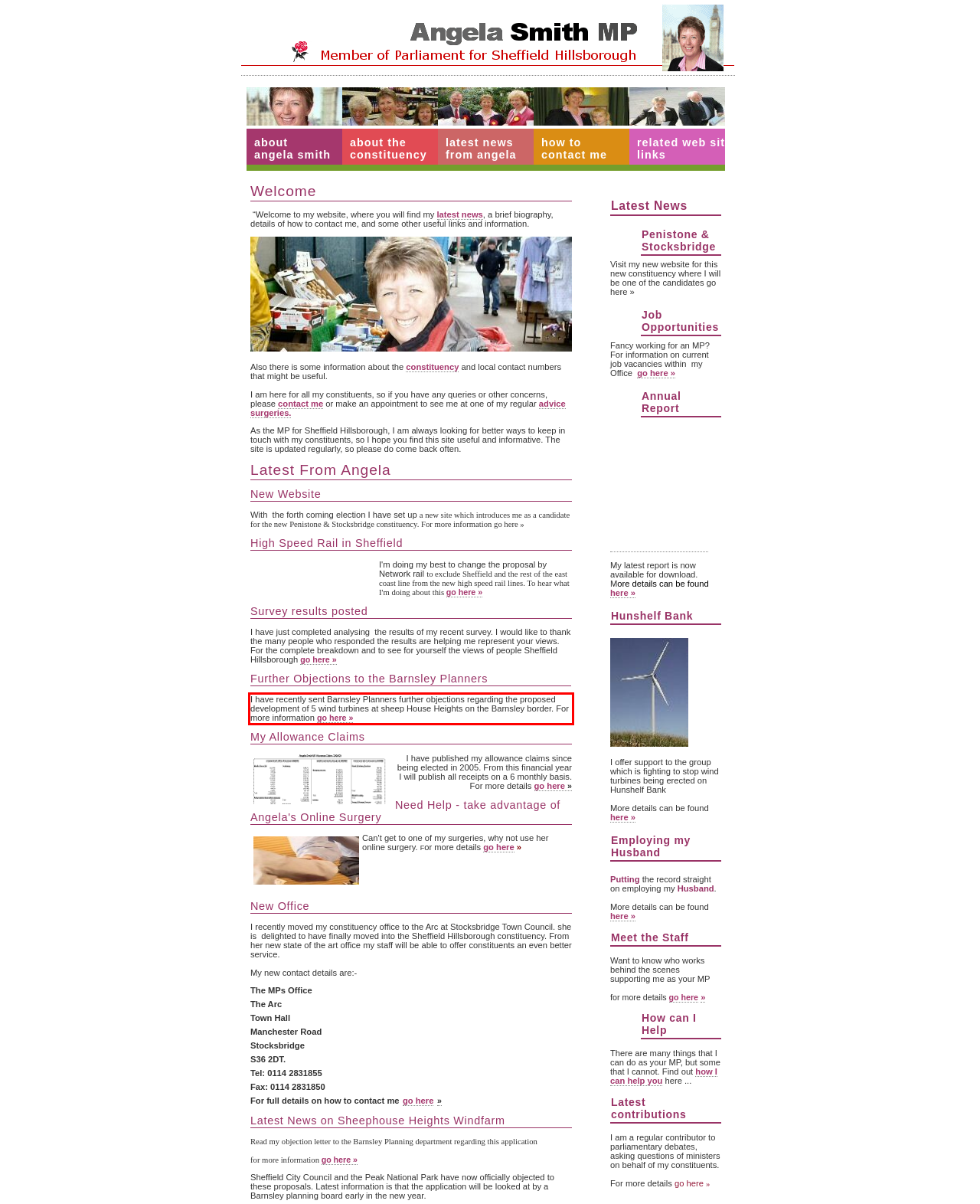With the provided screenshot of a webpage, locate the red bounding box and perform OCR to extract the text content inside it.

I have recently sent Barnsley Planners further objections regarding the proposed development of 5 wind turbines at sheep House Heights on the Barnsley border. For more information go here »